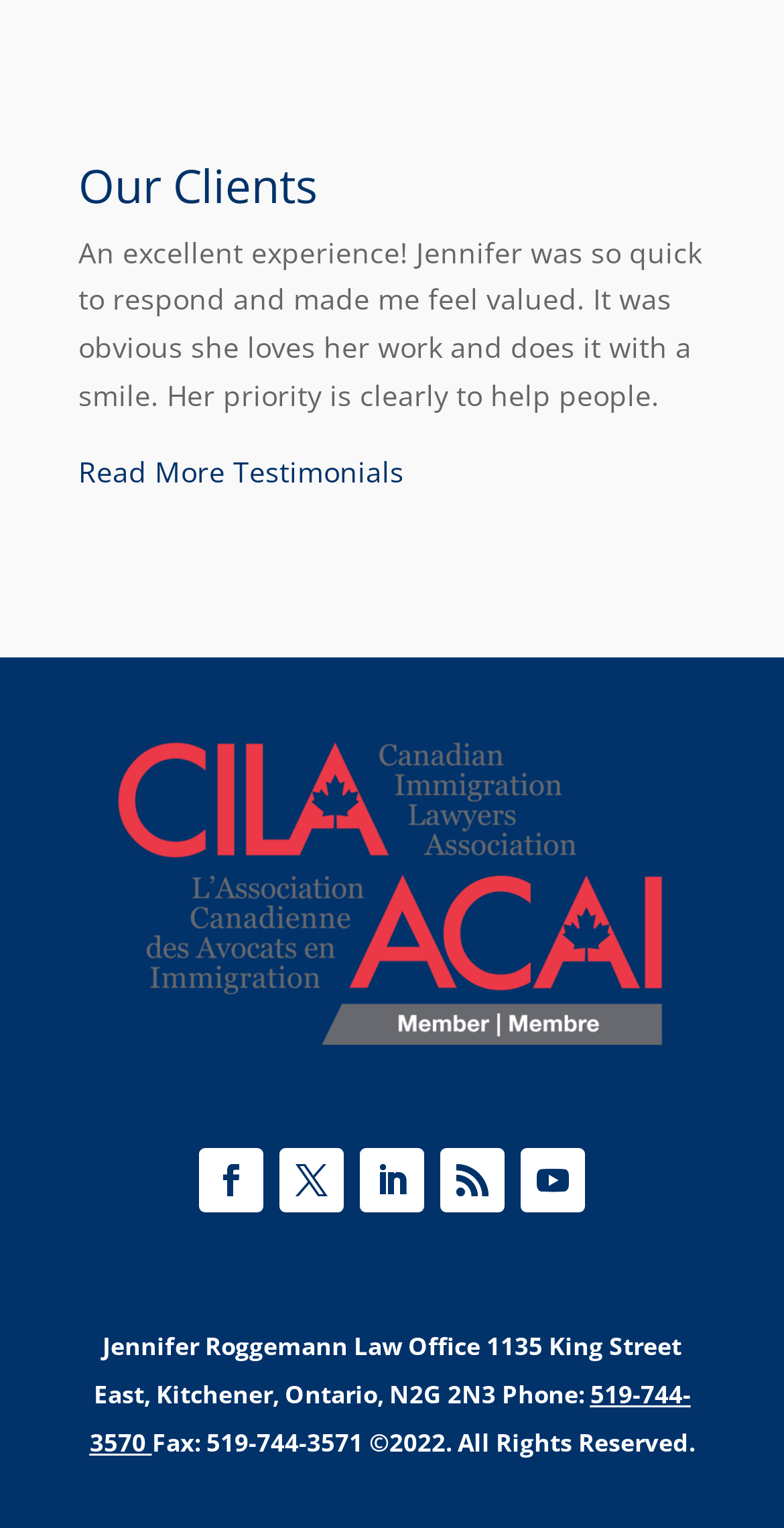What is the purpose of the icons at the bottom of the page?
Use the screenshot to answer the question with a single word or phrase.

Social media links